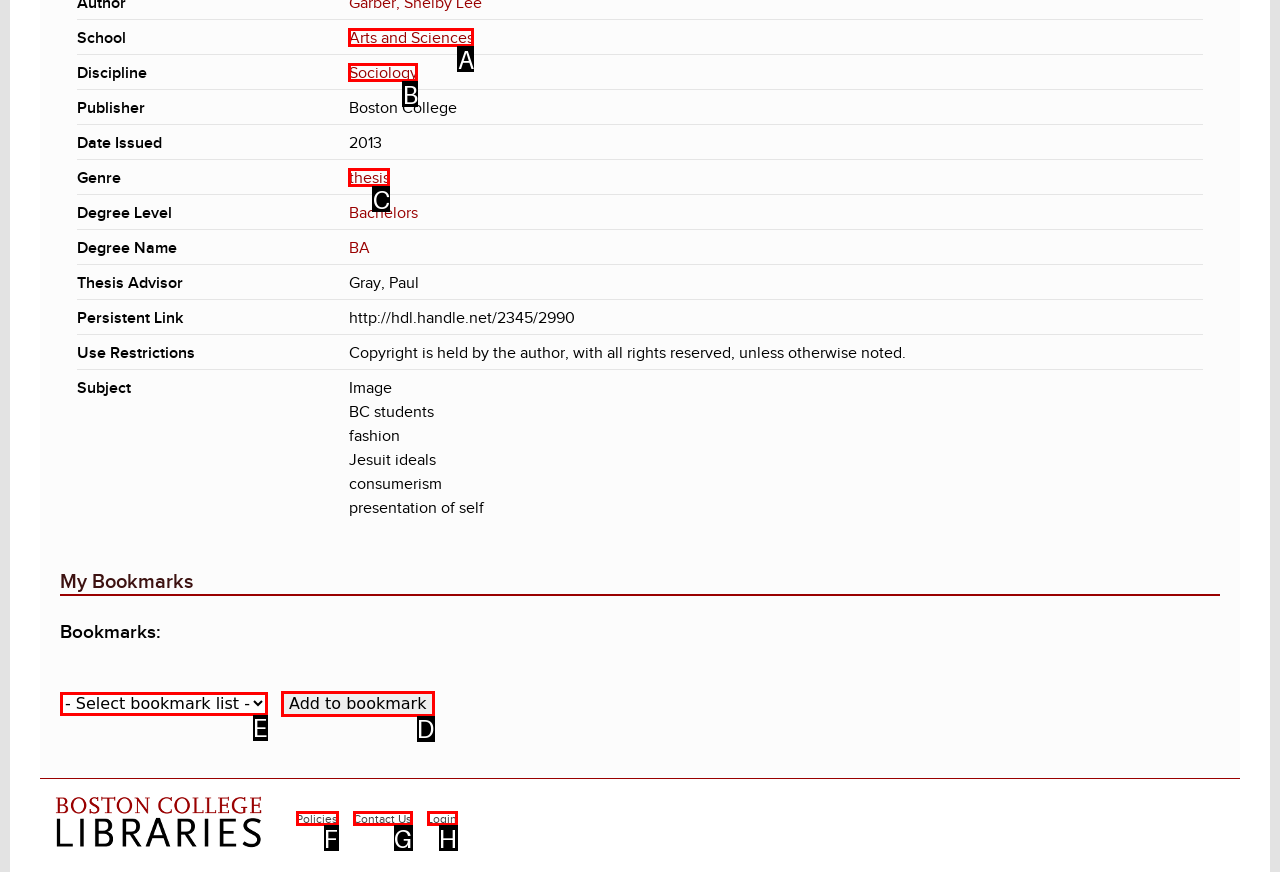Determine the UI element that matches the description: Arts and Sciences
Answer with the letter from the given choices.

A